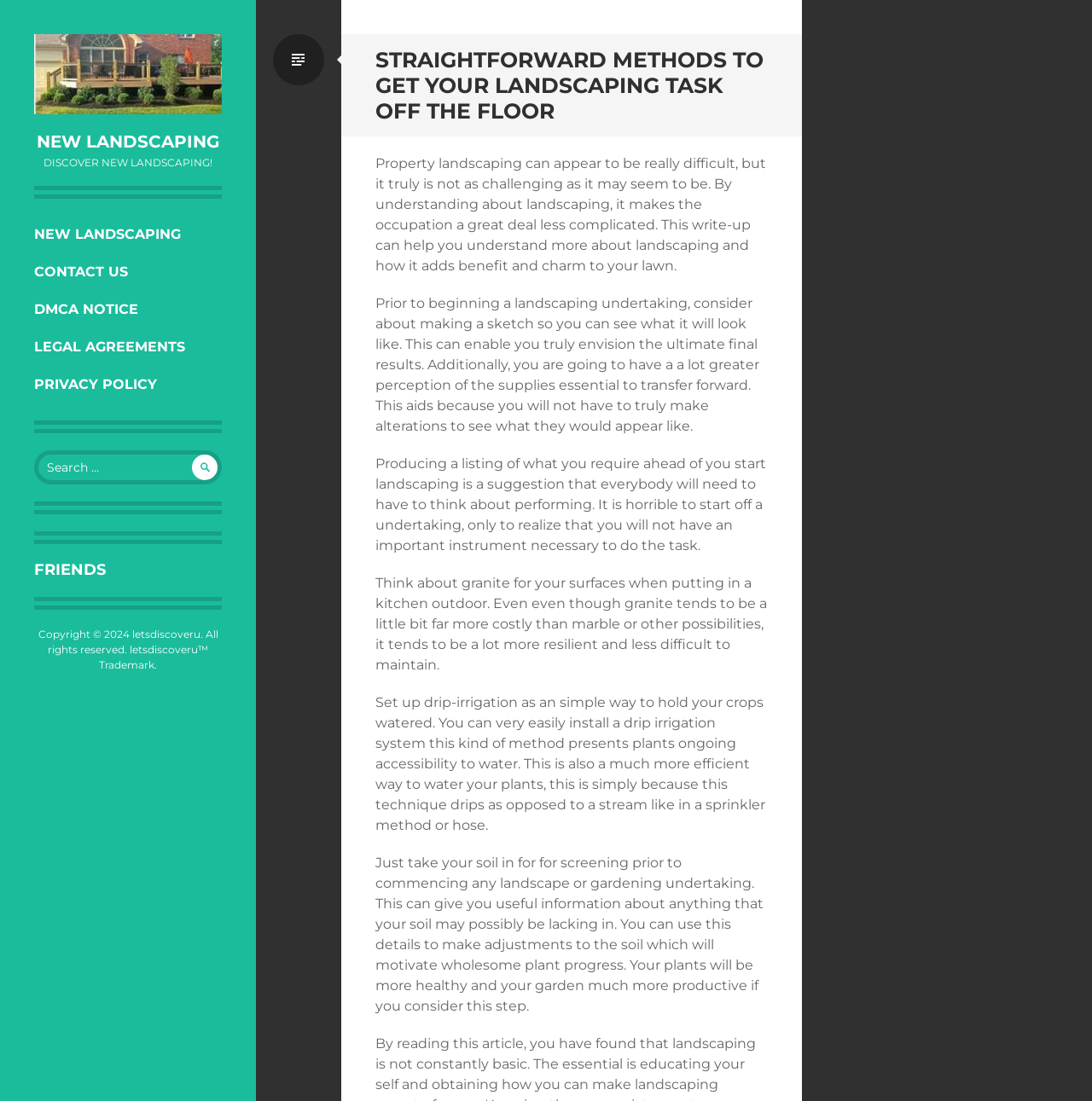Please find the bounding box coordinates of the element that you should click to achieve the following instruction: "Click on the 'NEW LANDSCAPING' link". The coordinates should be presented as four float numbers between 0 and 1: [left, top, right, bottom].

[0.031, 0.031, 0.203, 0.104]